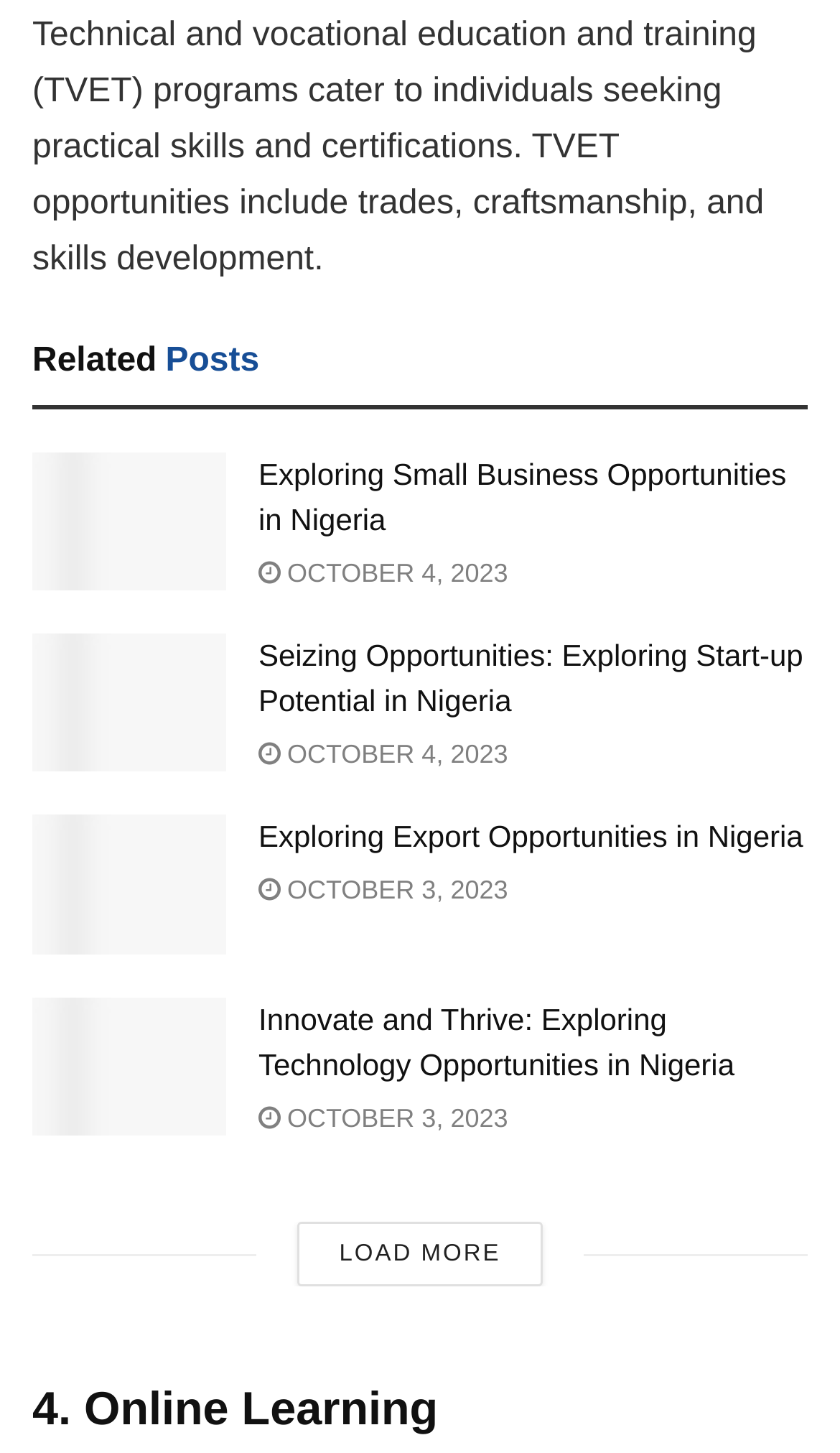Find the bounding box coordinates of the area that needs to be clicked in order to achieve the following instruction: "Load more articles". The coordinates should be specified as four float numbers between 0 and 1, i.e., [left, top, right, bottom].

[0.355, 0.841, 0.645, 0.886]